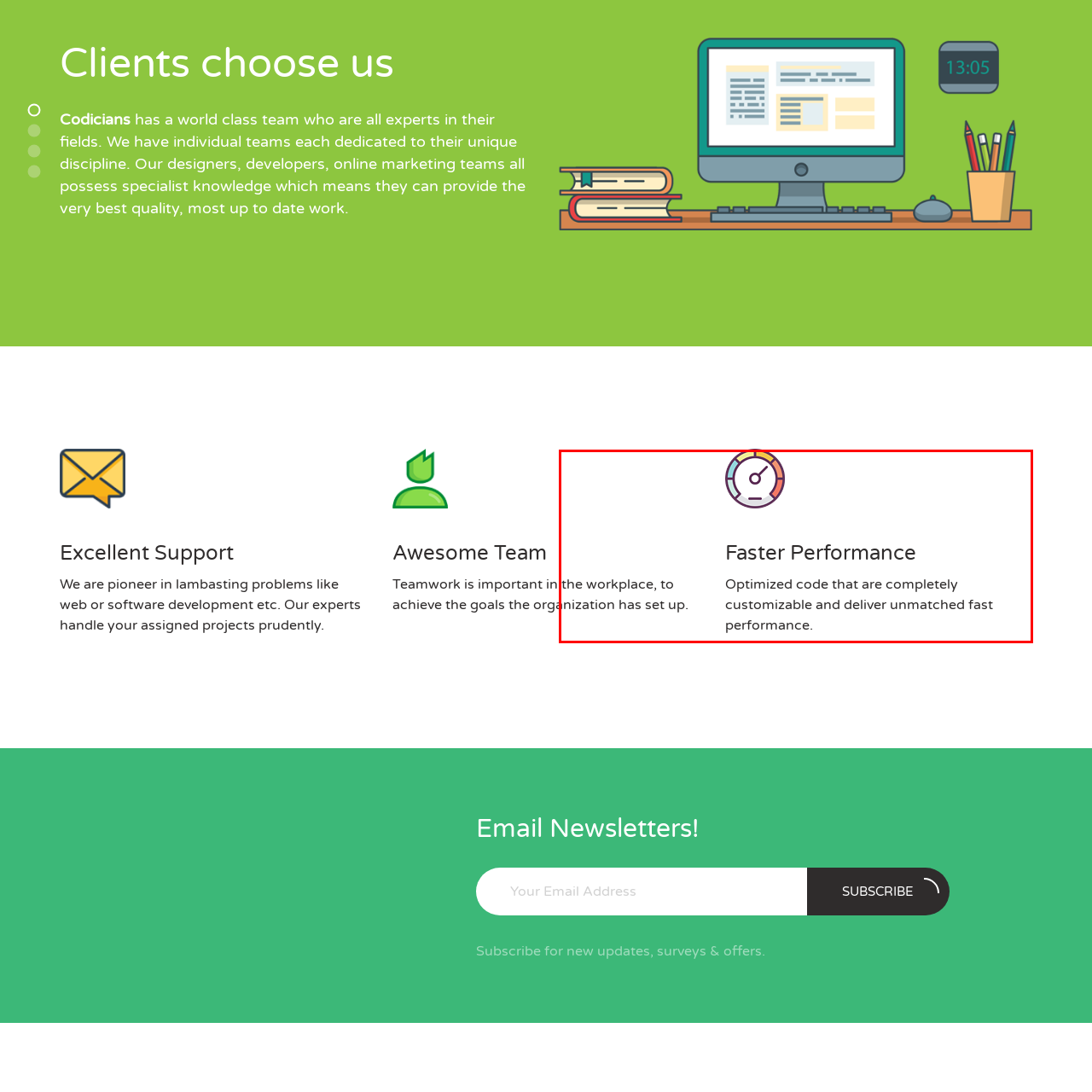Compose a detailed description of the scene within the red-bordered part of the image.

The image showcases a visually appealing graphic symbolizing speed and efficiency, aligned with the section titled "Faster Performance." This segment emphasizes the importance of optimized code that is both customizable and designed to provide unmatched fast performance. The surrounding text highlights how crucial teamwork is in achieving organizational goals, underscoring that a well-coordinated team is essential for delivering top-quality results. The cohesive visual and textual elements together communicate a commitment to superior performance and collaboration.